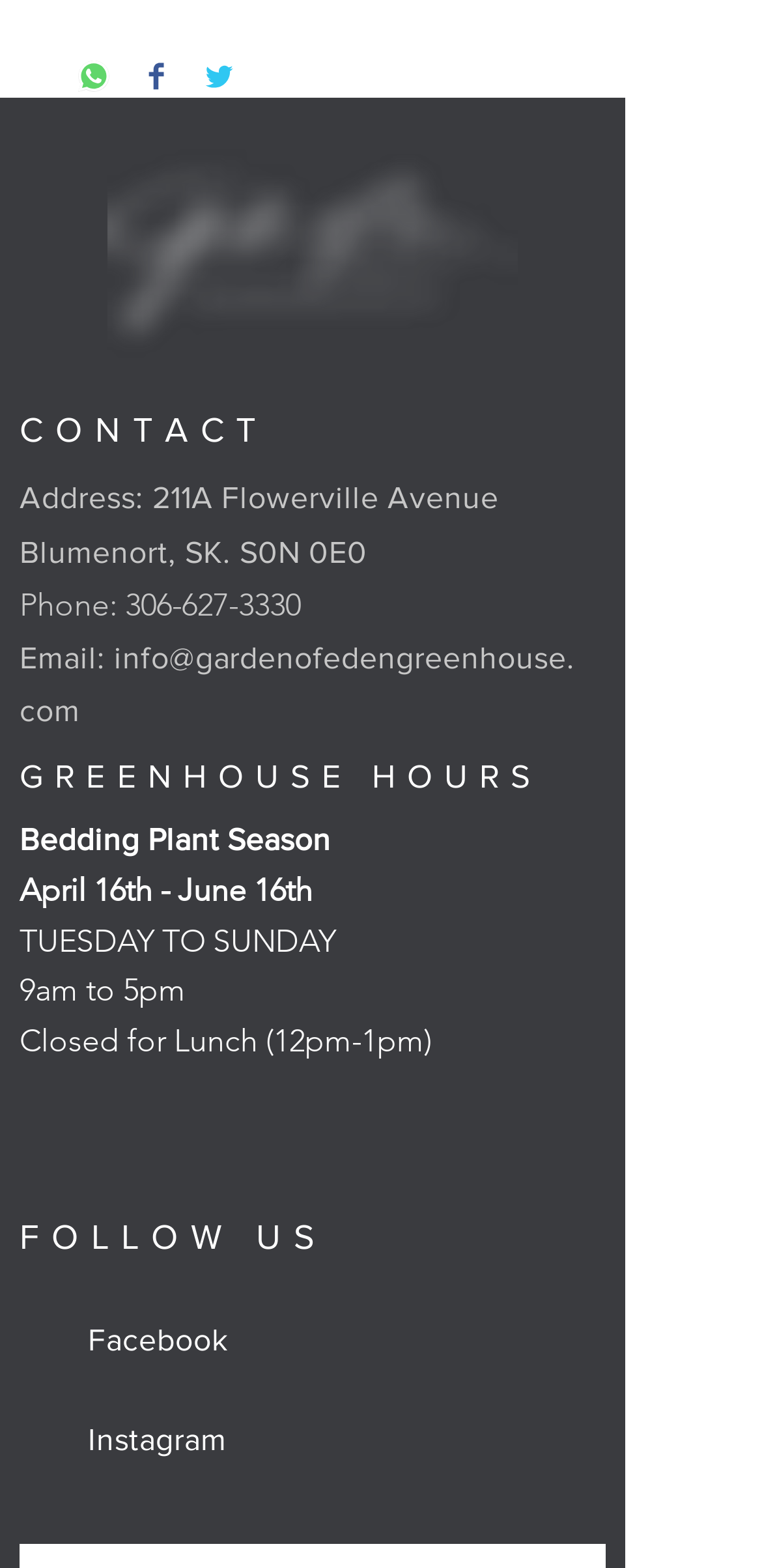Can you find the bounding box coordinates of the area I should click to execute the following instruction: "Contact using the form"?

None